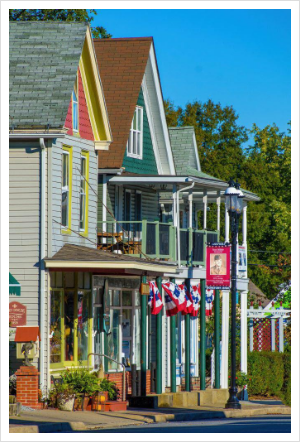Generate an elaborate caption that includes all aspects of the image.

This vibrant image showcases a charming street scene from Main Street Rock Hall, highlighting a row of beautifully painted buildings typical of a quaint, small-town atmosphere. The houses feature a mix of intricate architectural details, including a variety of rooflines and colorful facades that evoke a welcoming vibe. 

In the foreground, there are decorative elements like hanging flags and a banner adorned with a photograph, adding character to the setting. The tree-lined background hints at the lush greenery that surrounds the area, enhancing the picturesque quality of the scene. This snapshot captures the essence of community and the pride of local heritage, inviting viewers to appreciate the charm and beauty of Rock Hall.